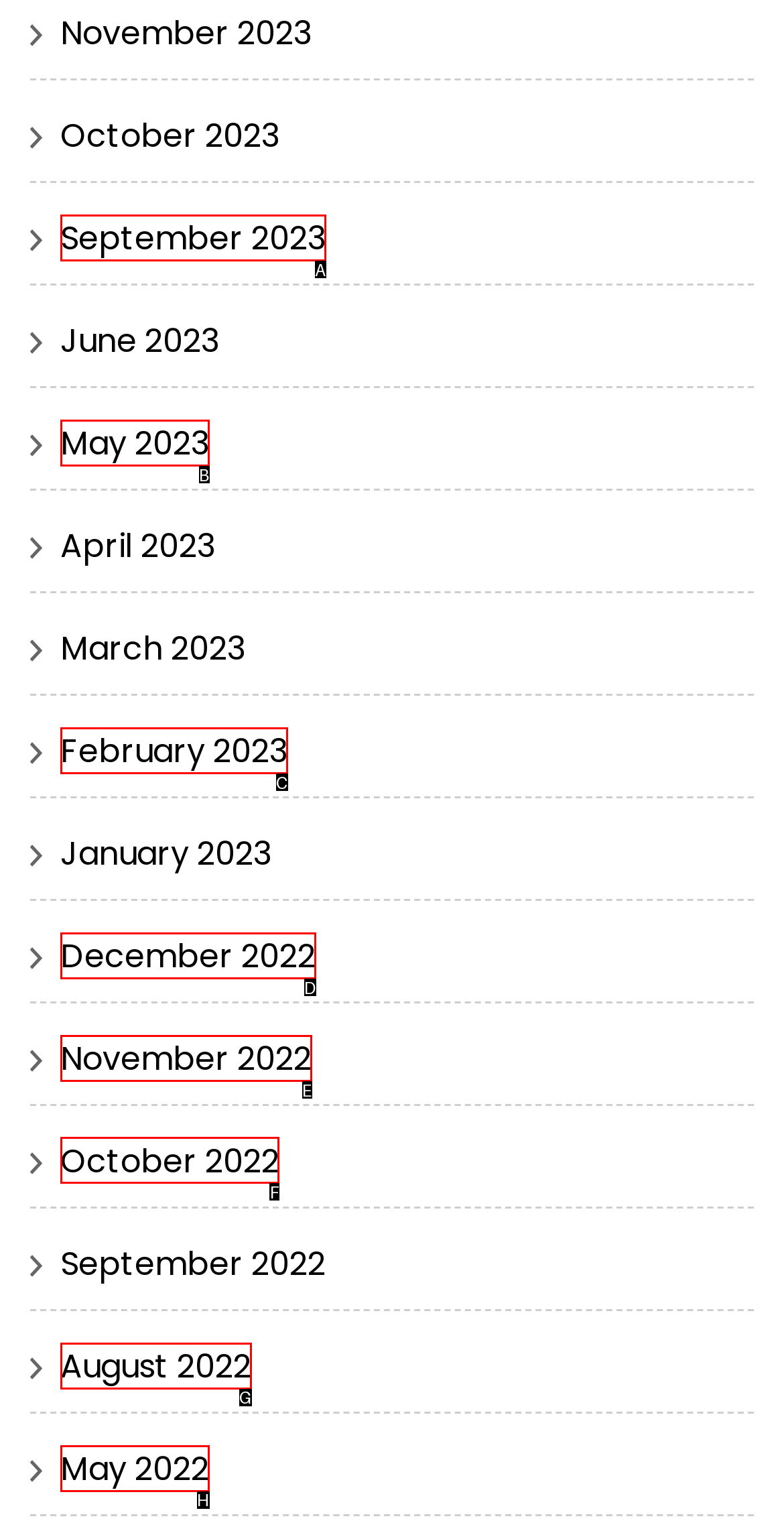Select the correct UI element to complete the task: View October 2022
Please provide the letter of the chosen option.

F